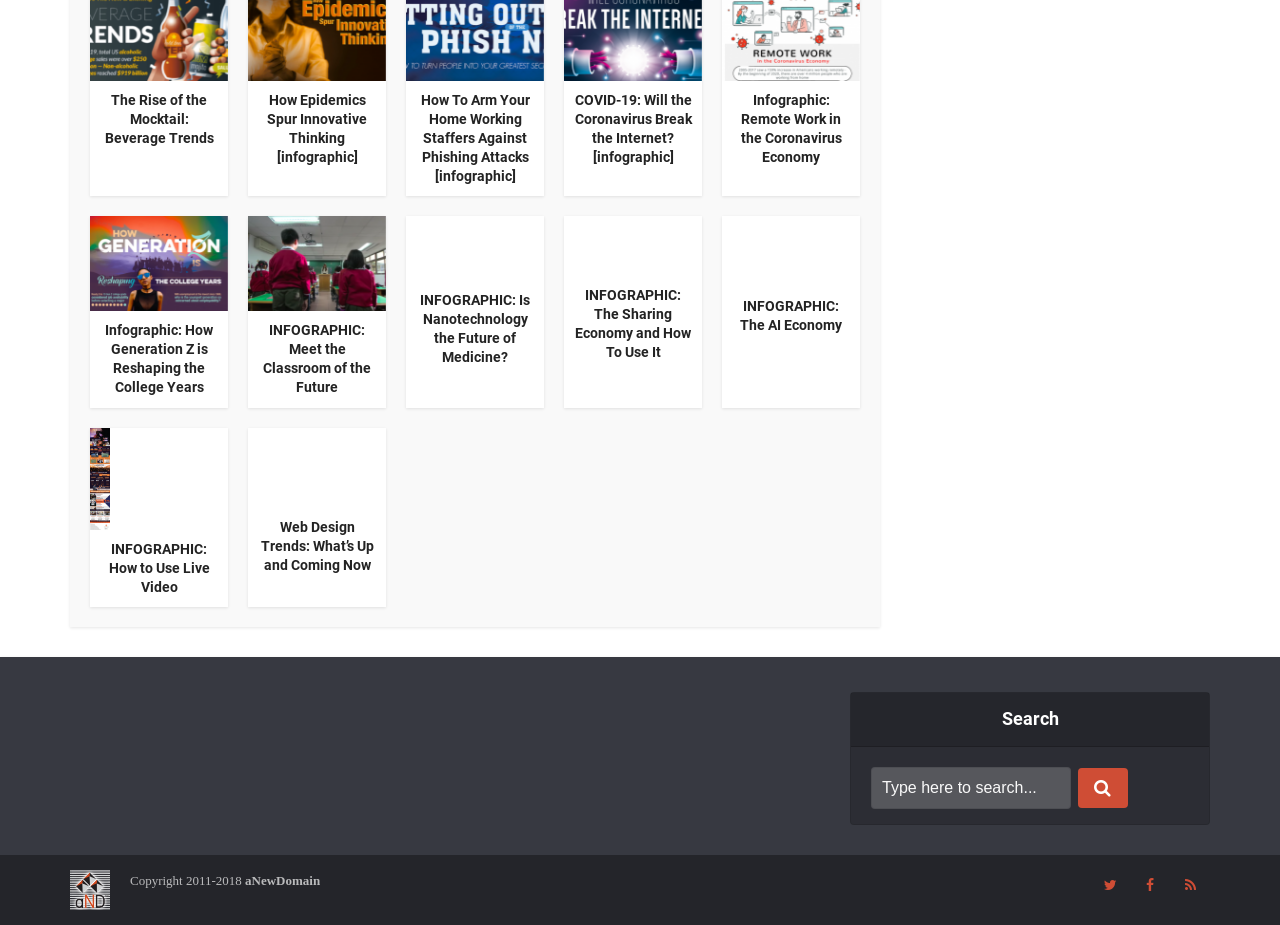Find the bounding box coordinates of the area that needs to be clicked in order to achieve the following instruction: "Click on the 'INFOGRAPHIC: The AI Economy' link". The coordinates should be specified as four float numbers between 0 and 1, i.e., [left, top, right, bottom].

[0.578, 0.322, 0.658, 0.36]